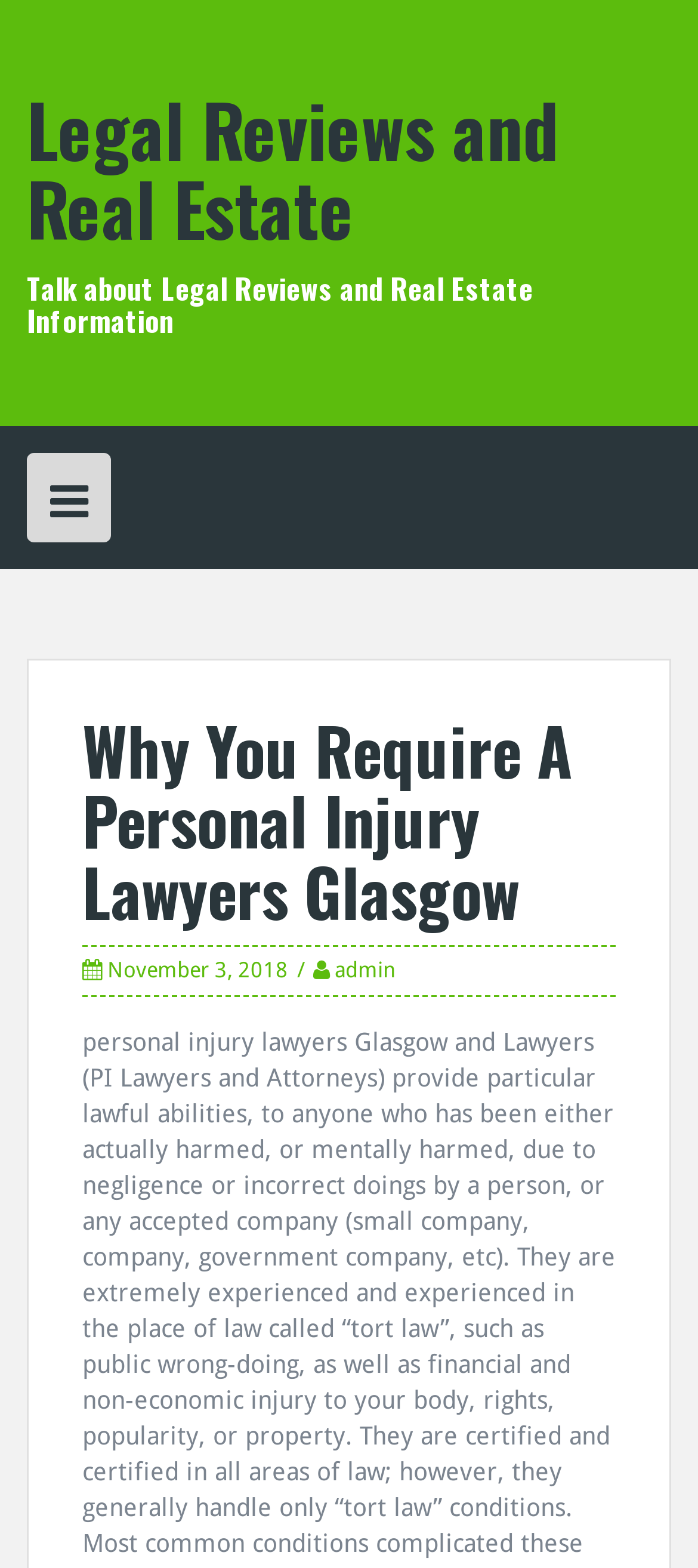Please find and provide the title of the webpage.

Legal Reviews and Real Estate